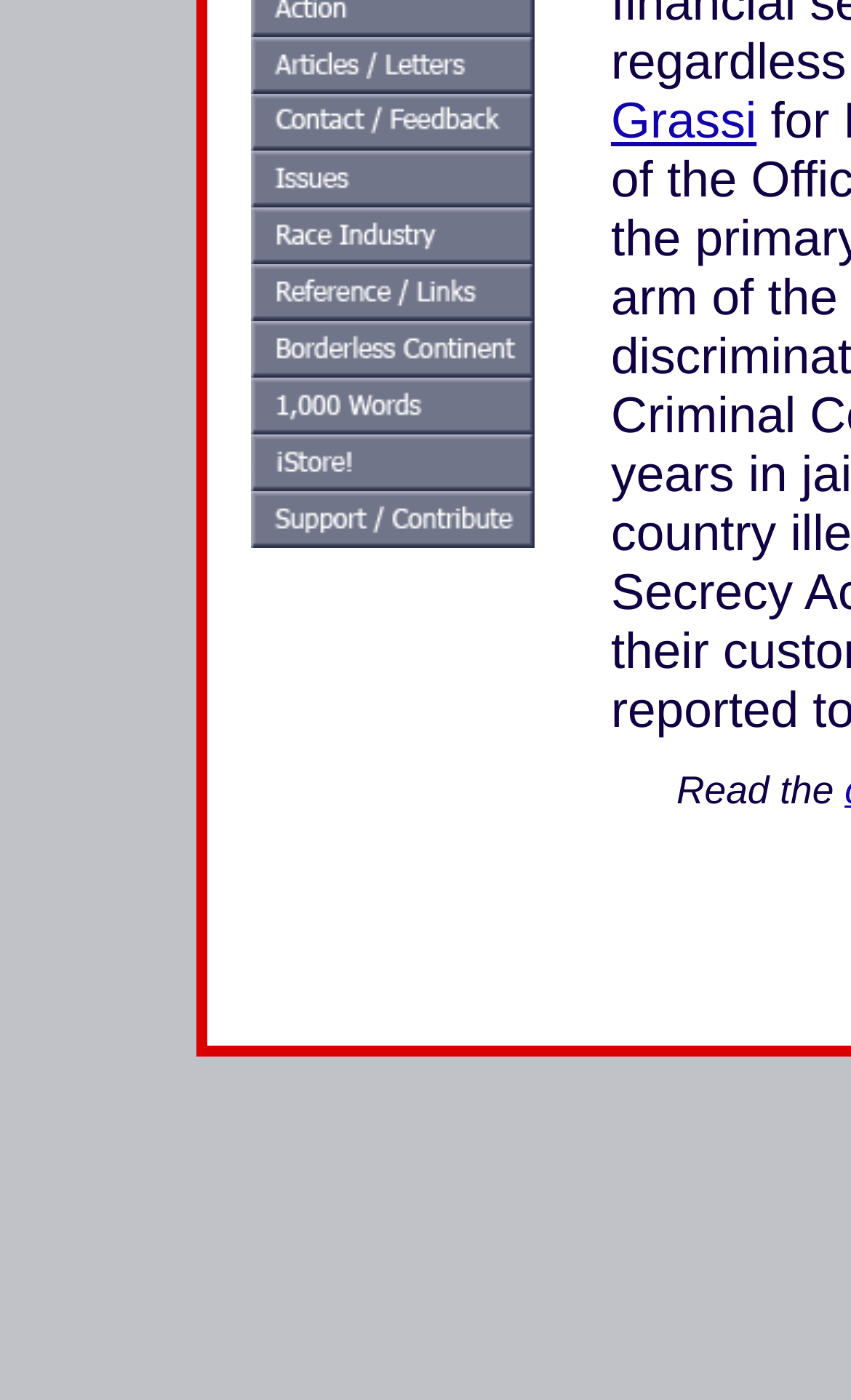Based on the element description, predict the bounding box coordinates (top-left x, top-left y, bottom-right x, bottom-right y) for the UI element in the screenshot: Urban Spree

None